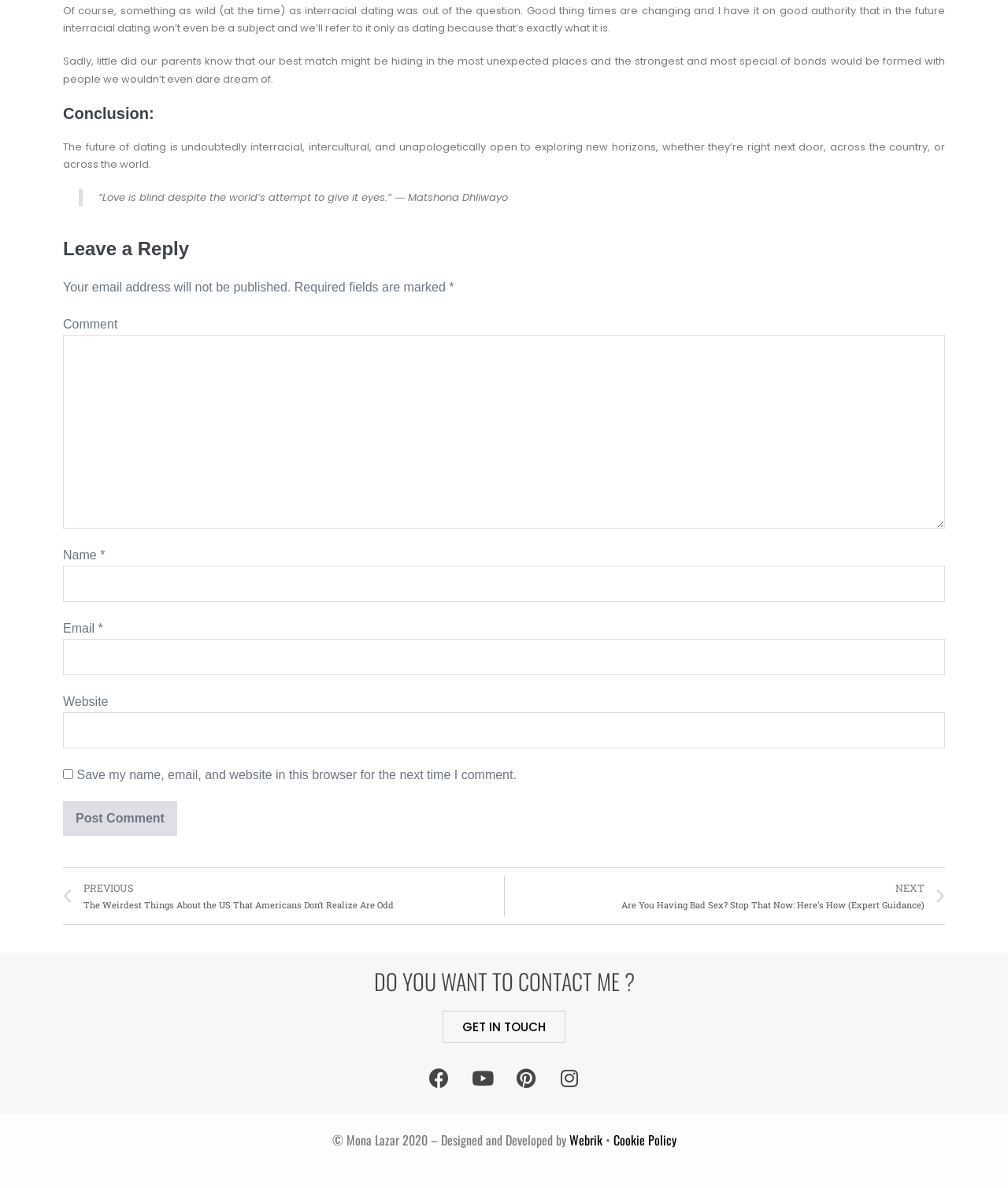How many social media links are there?
Respond to the question with a single word or phrase according to the image.

4